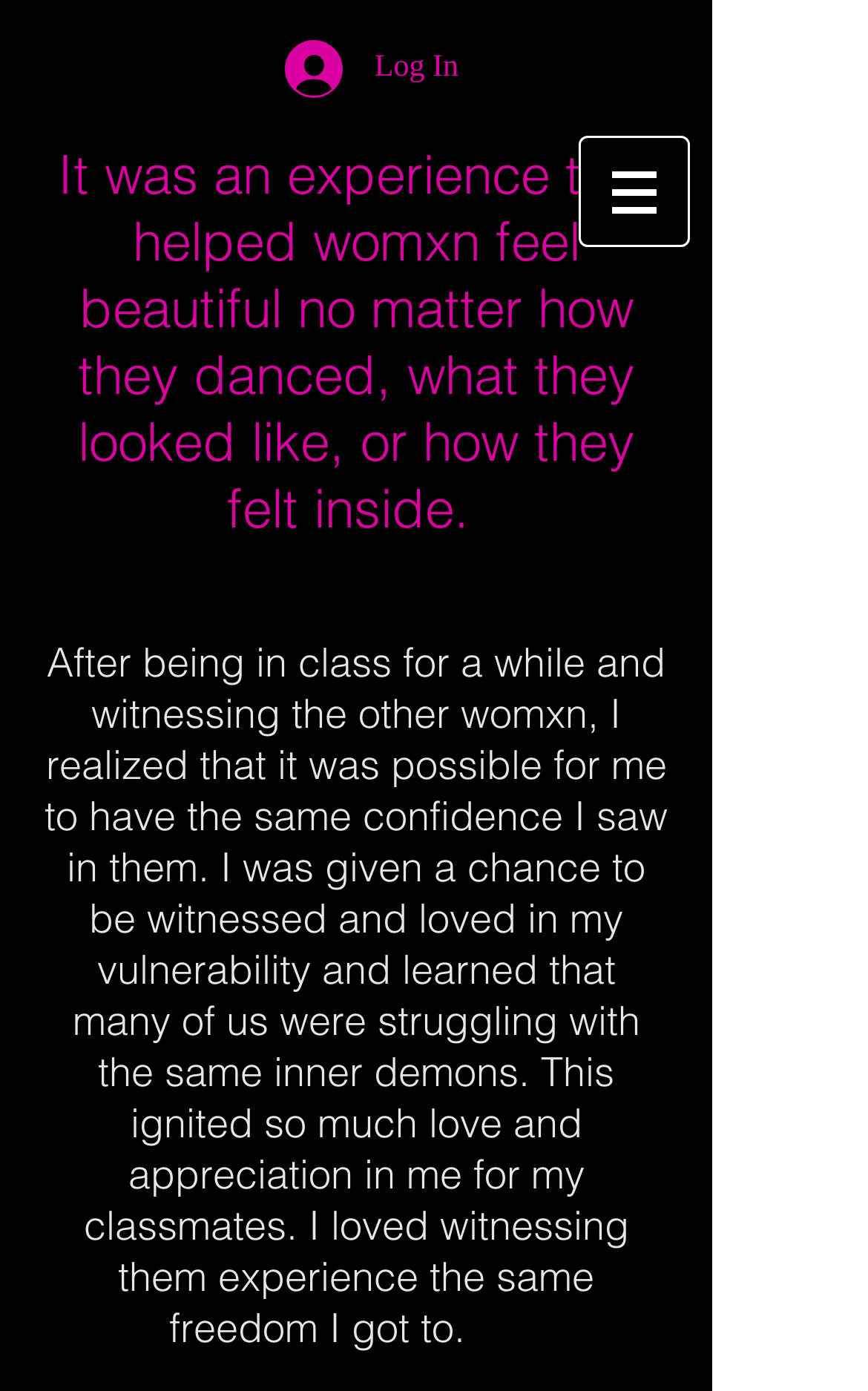What is the main topic of discussion on the webpage?
Based on the screenshot, answer the question with a single word or phrase.

A sensual arts class